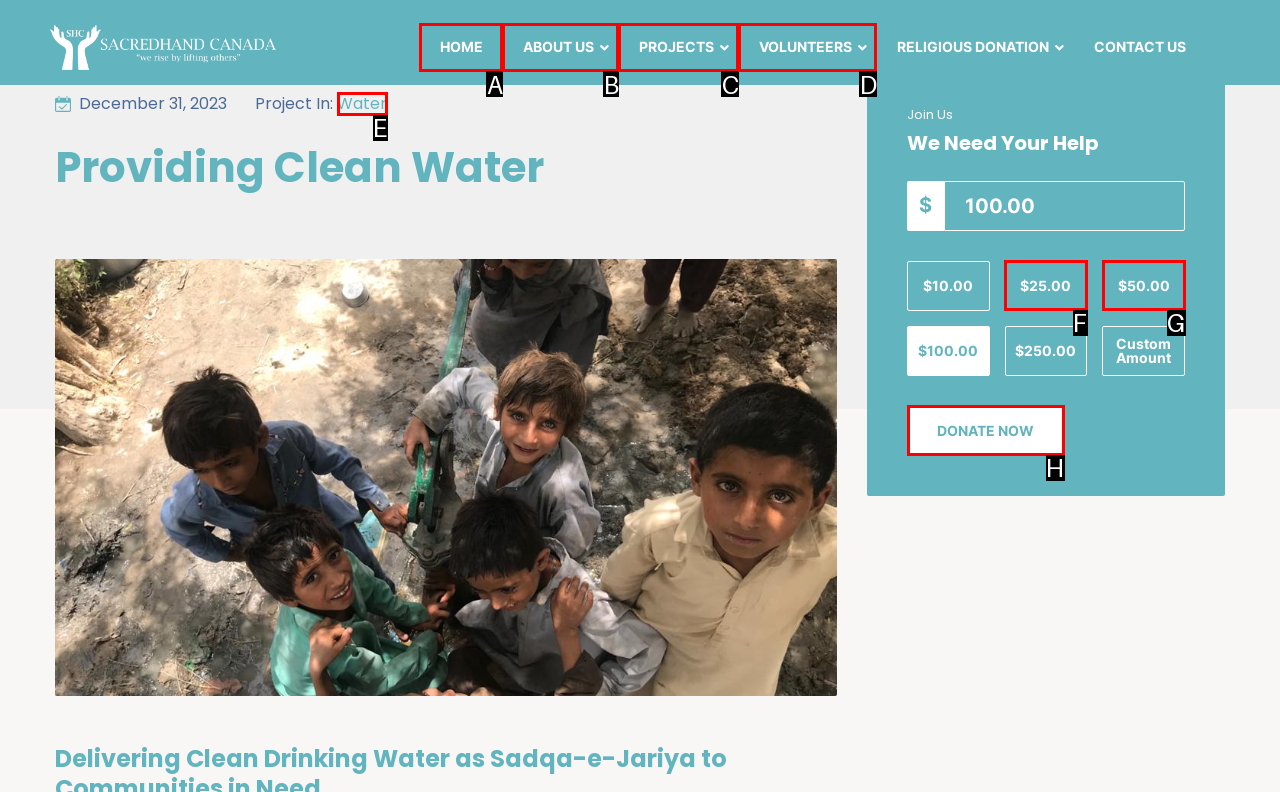Based on the description: Home, identify the matching HTML element. Reply with the letter of the correct option directly.

None